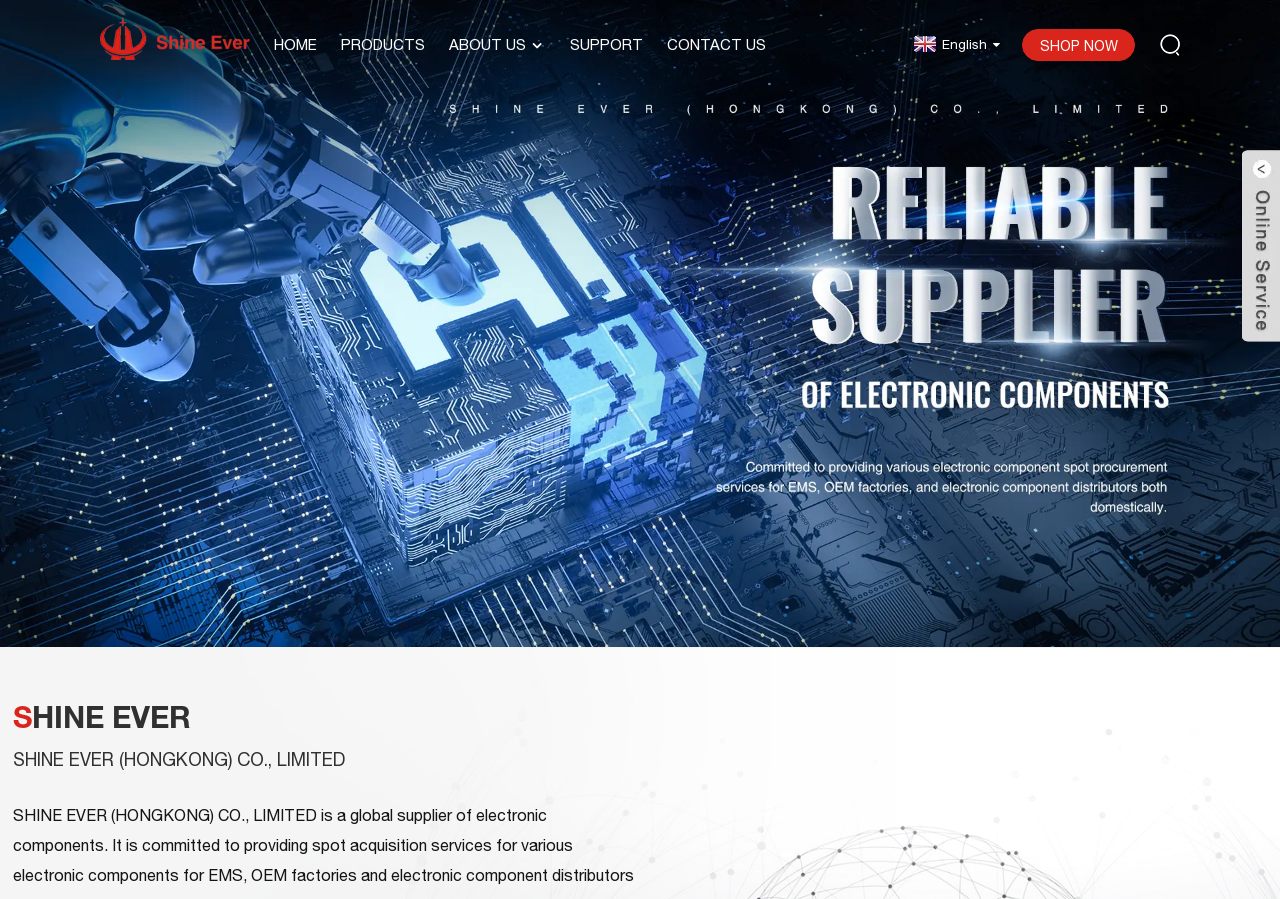Locate the bounding box coordinates of the element that should be clicked to execute the following instruction: "Go to HOME page".

[0.214, 0.016, 0.248, 0.083]